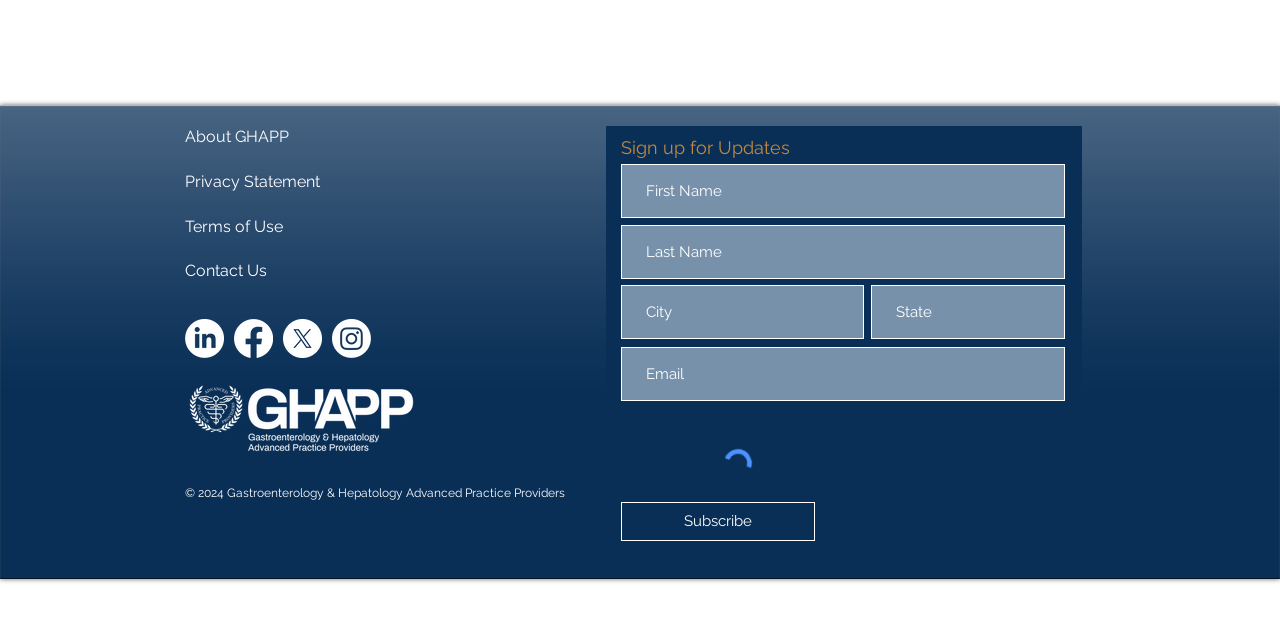Please determine the bounding box coordinates for the UI element described as: "aria-label="First Name" name="first-name" placeholder="First Name"".

[0.485, 0.257, 0.832, 0.341]